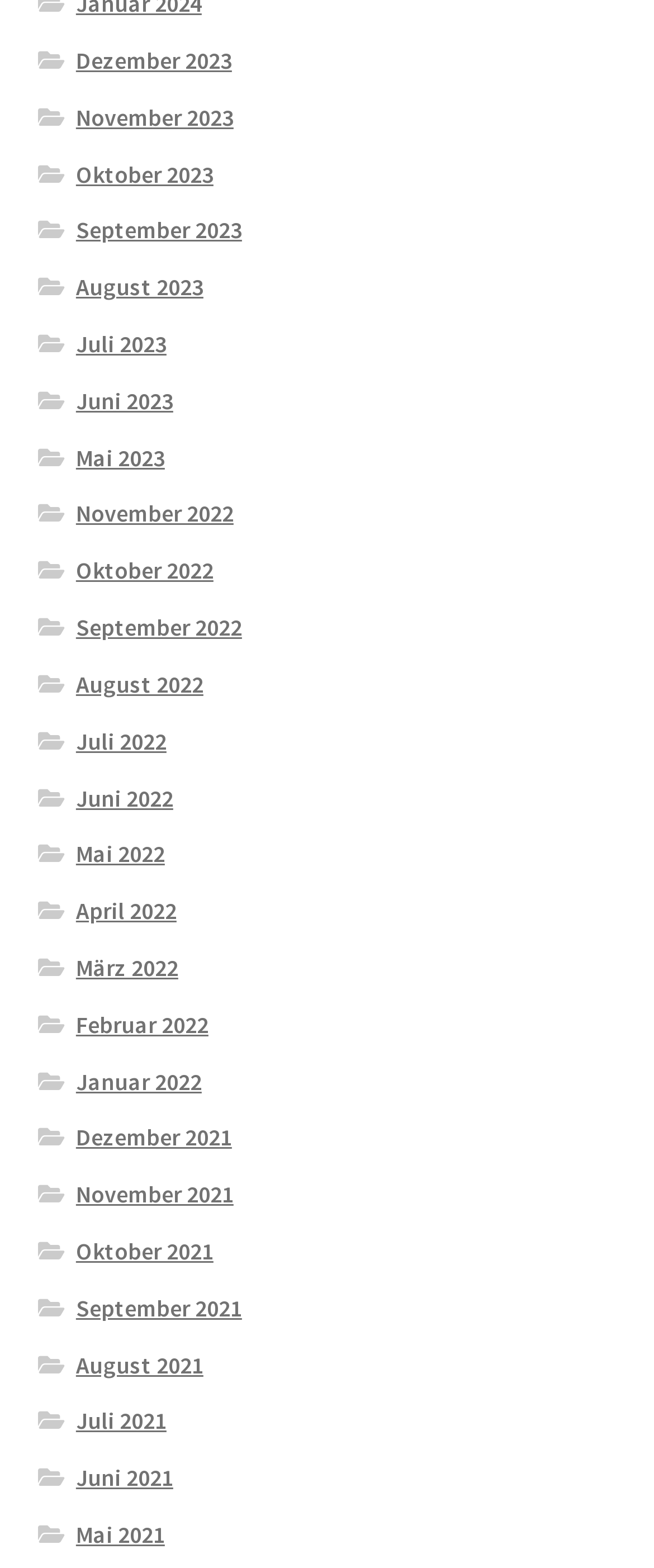Give a concise answer using one word or a phrase to the following question:
How many months are listed in 2022?

12